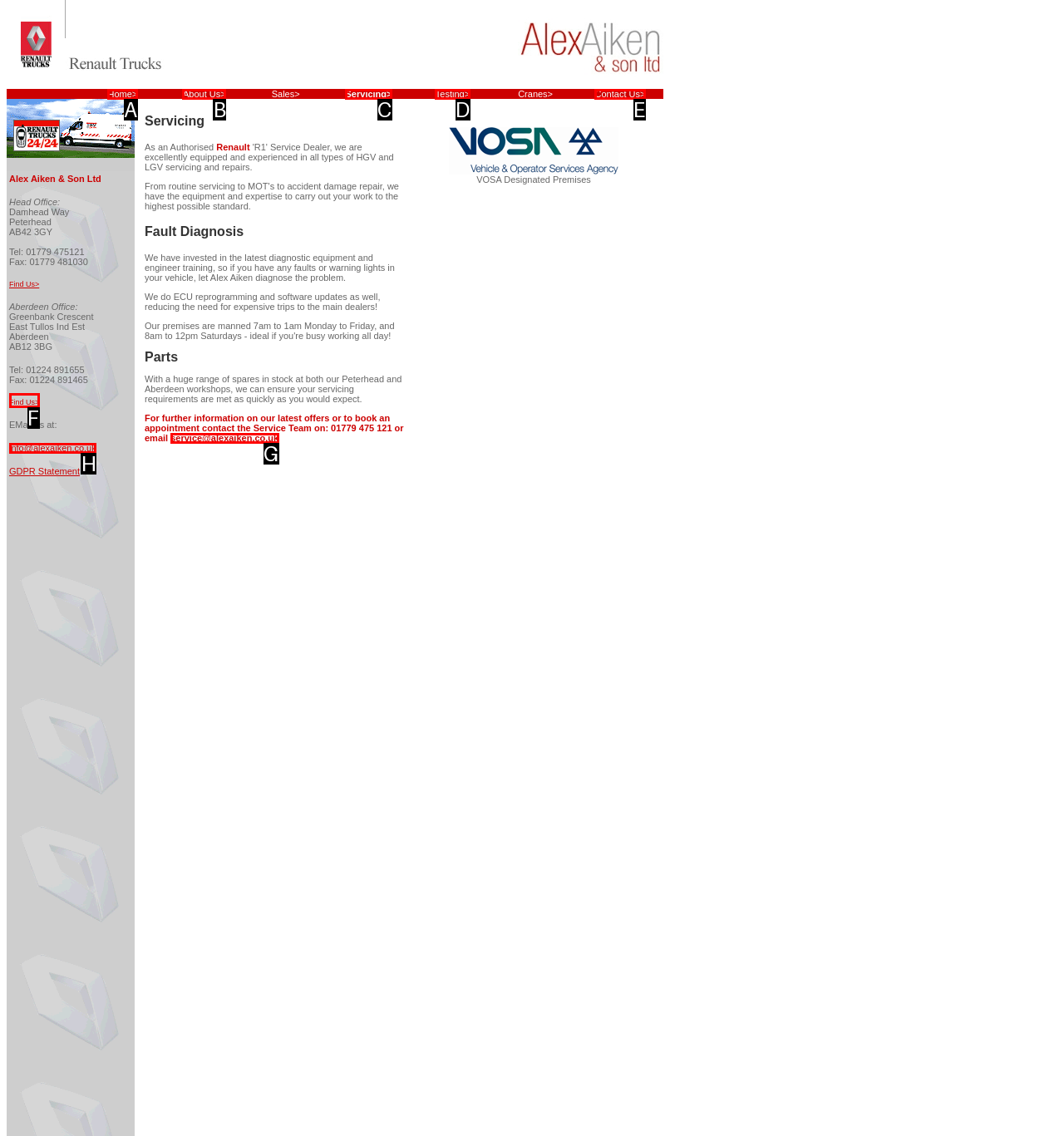Determine which HTML element corresponds to the description: info@alexaiken.co.uk. Provide the letter of the correct option.

H